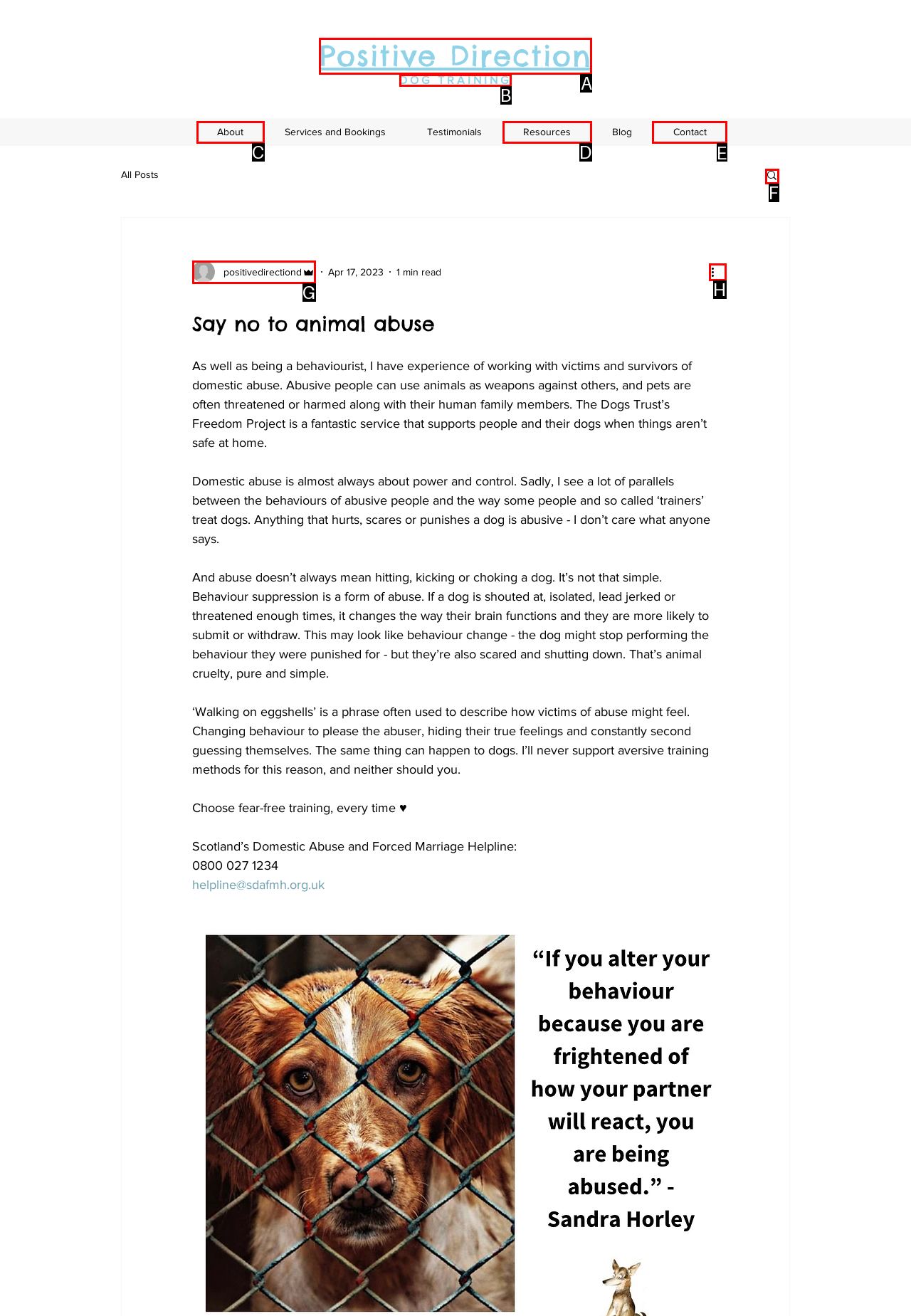Determine which HTML element should be clicked to carry out the following task: Contact the writer Respond with the letter of the appropriate option.

E